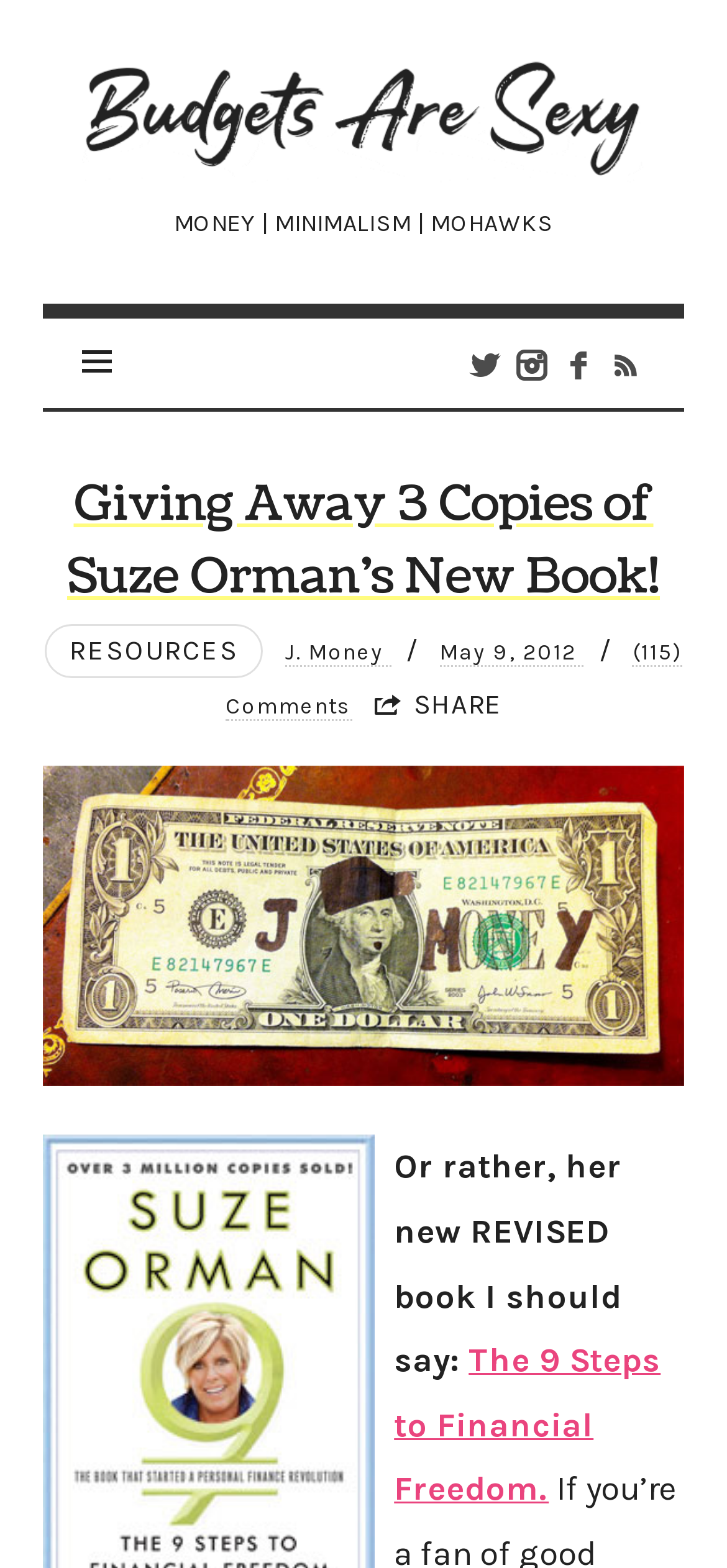Please determine the bounding box coordinates, formatted as (top-left x, top-left y, bottom-right x, bottom-right y), with all values as floating point numbers between 0 and 1. Identify the bounding box of the region described as: Budgets Are Sexy

[0.113, 0.061, 0.887, 0.089]